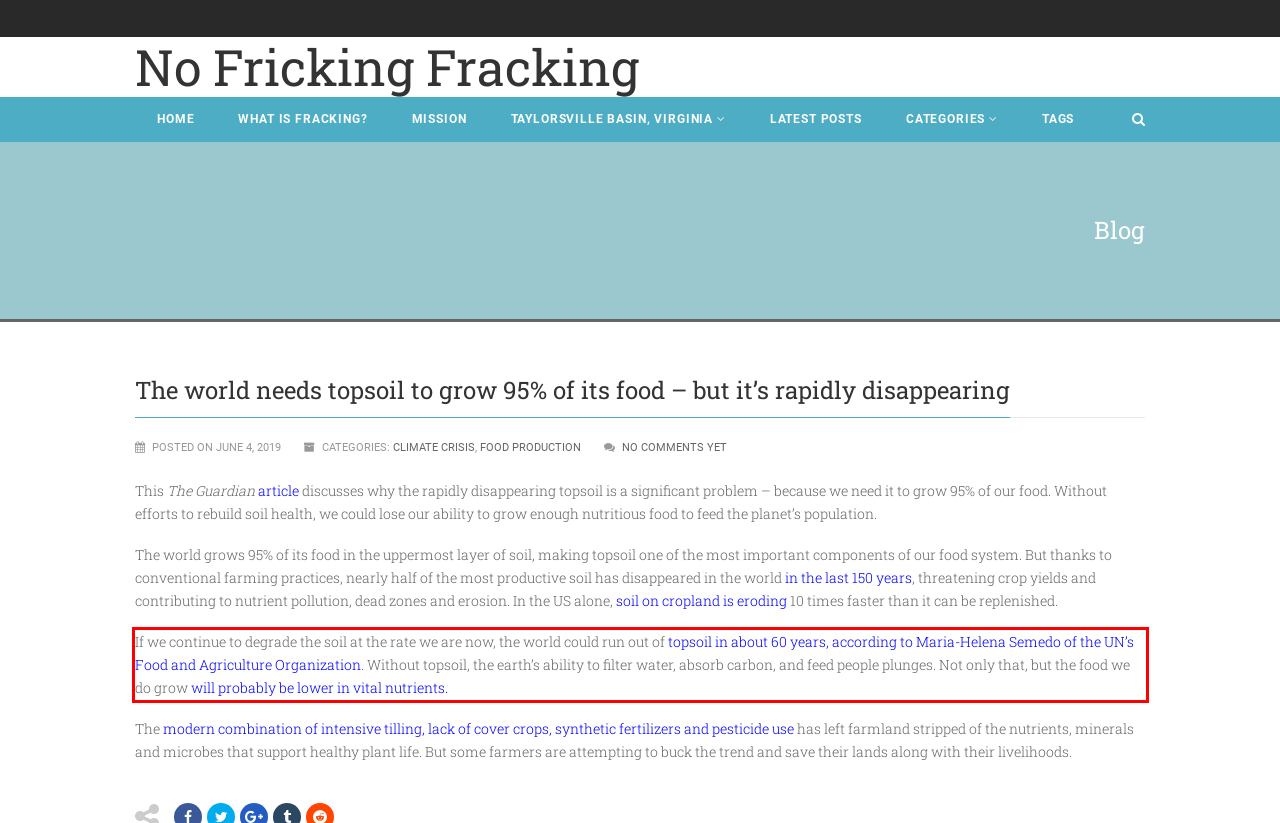You are provided with a screenshot of a webpage containing a red bounding box. Please extract the text enclosed by this red bounding box.

If we continue to degrade the soil at the rate we are now, the world could run out of topsoil in about 60 years, according to Maria-Helena Semedo of the UN’s Food and Agriculture Organization. Without topsoil, the earth’s ability to filter water, absorb carbon, and feed people plunges. Not only that, but the food we do grow will probably be lower in vital nutrients.